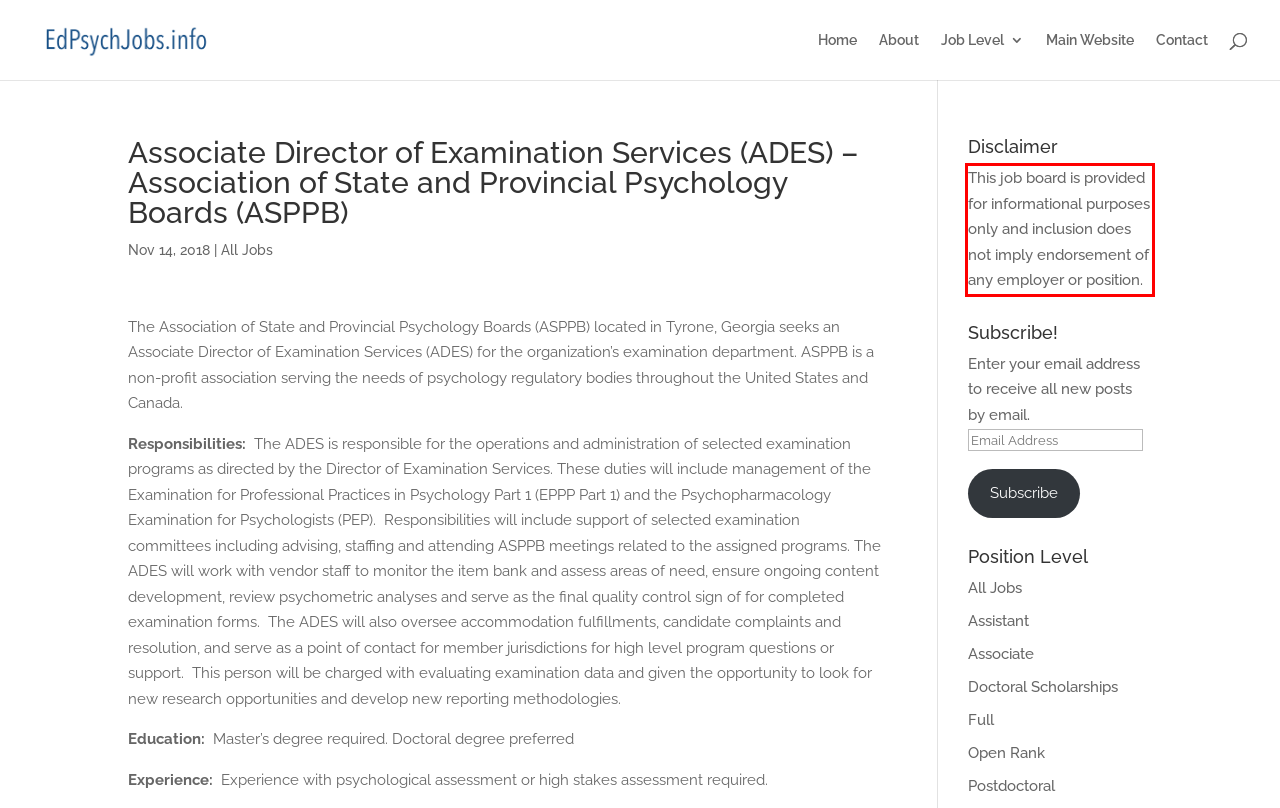There is a UI element on the webpage screenshot marked by a red bounding box. Extract and generate the text content from within this red box.

This job board is provided for informational purposes only and inclusion does not imply endorsement of any employer or position.